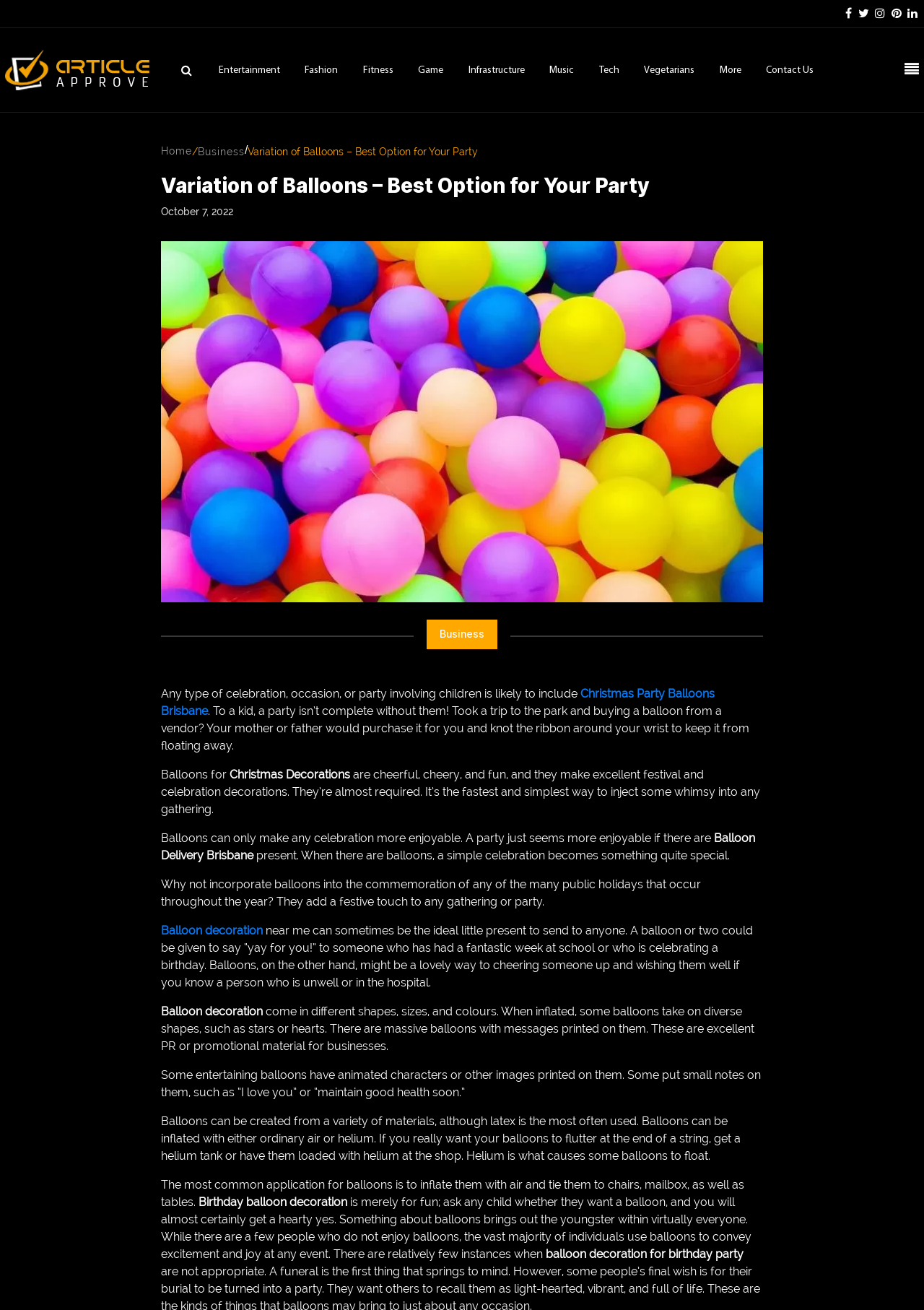What is the main topic of this webpage?
Kindly offer a comprehensive and detailed response to the question.

Based on the content of the webpage, it appears that the main topic is balloons, specifically their use in celebrations and parties, and the various types and decorations available.